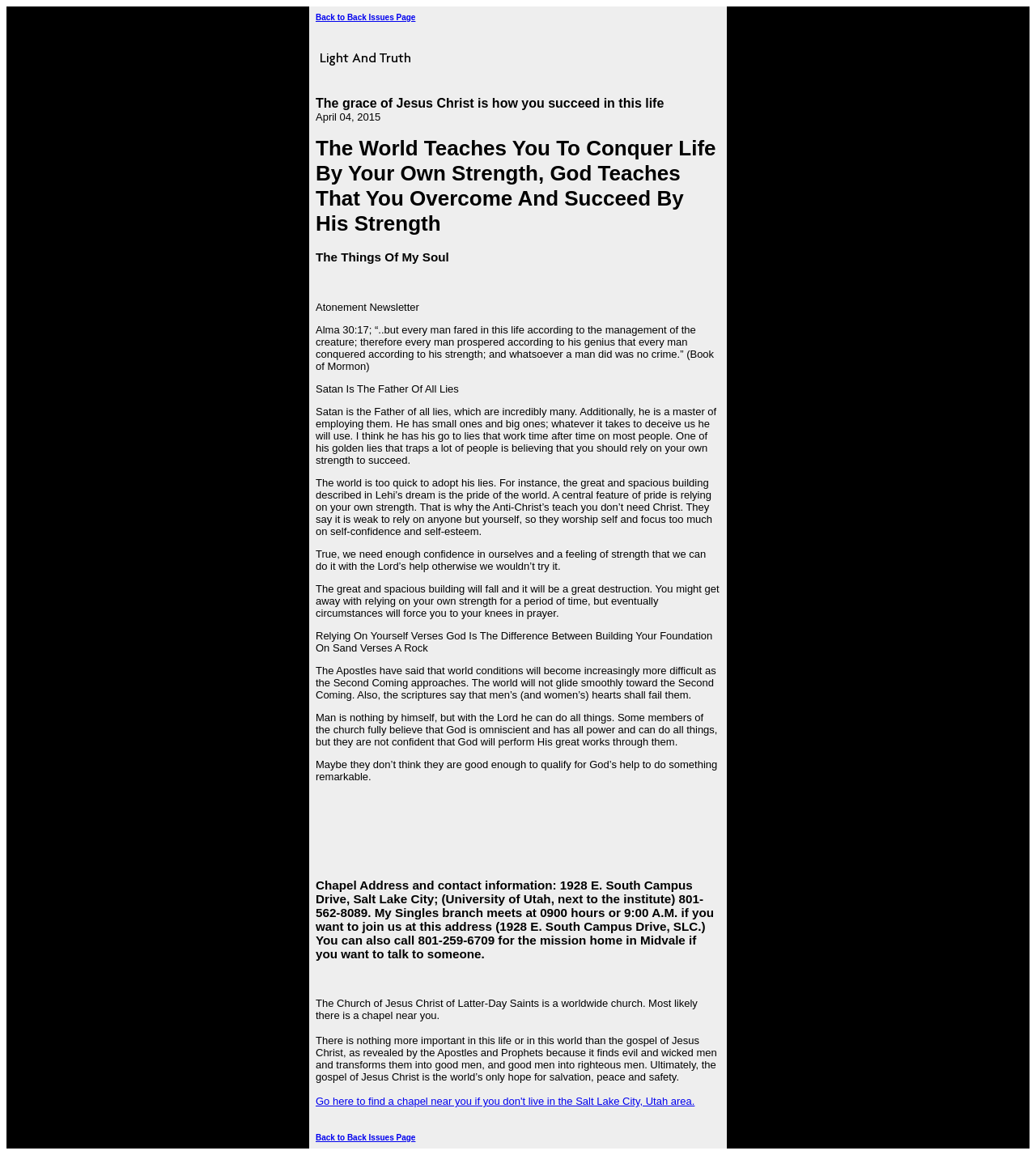What is the name of the church? Please answer the question using a single word or phrase based on the image.

The Church of Jesus Christ of Latter-Day Saints